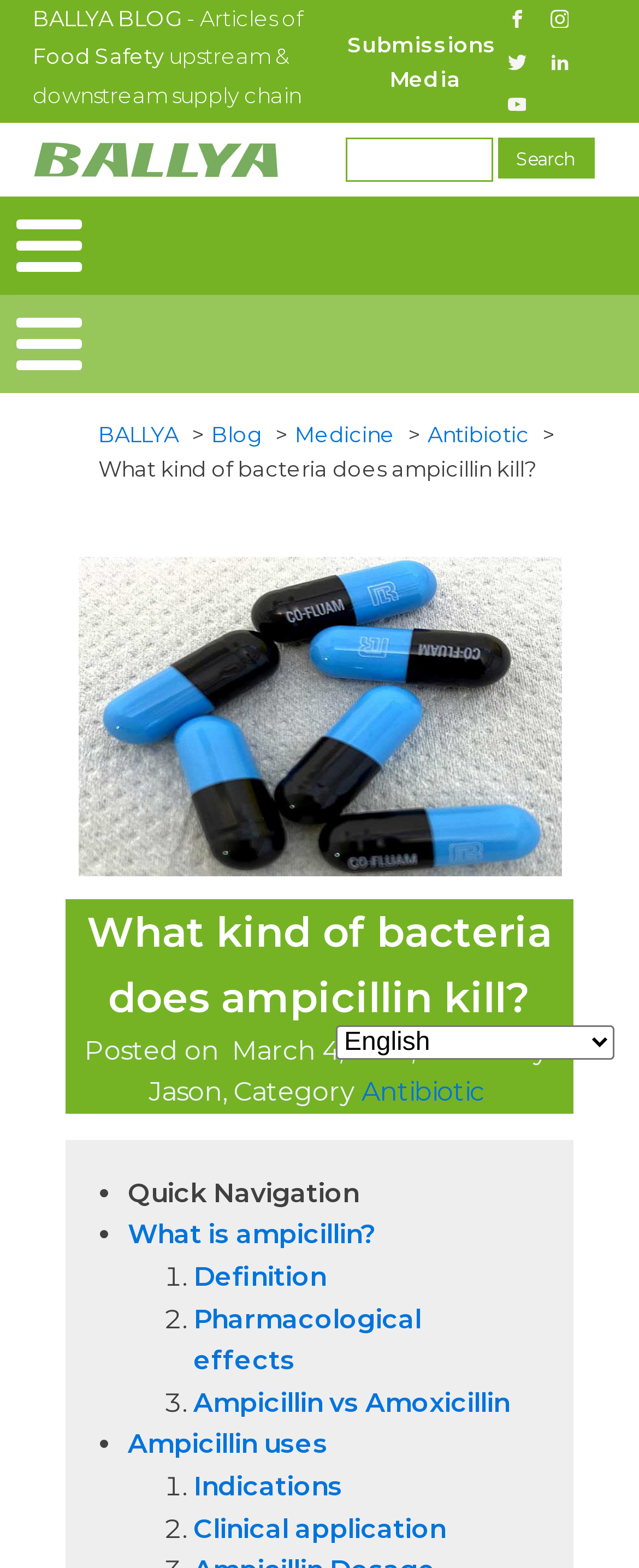Determine the bounding box coordinates for the element that should be clicked to follow this instruction: "Search for something". The coordinates should be given as four float numbers between 0 and 1, in the format [left, top, right, bottom].

[0.541, 0.087, 0.772, 0.116]